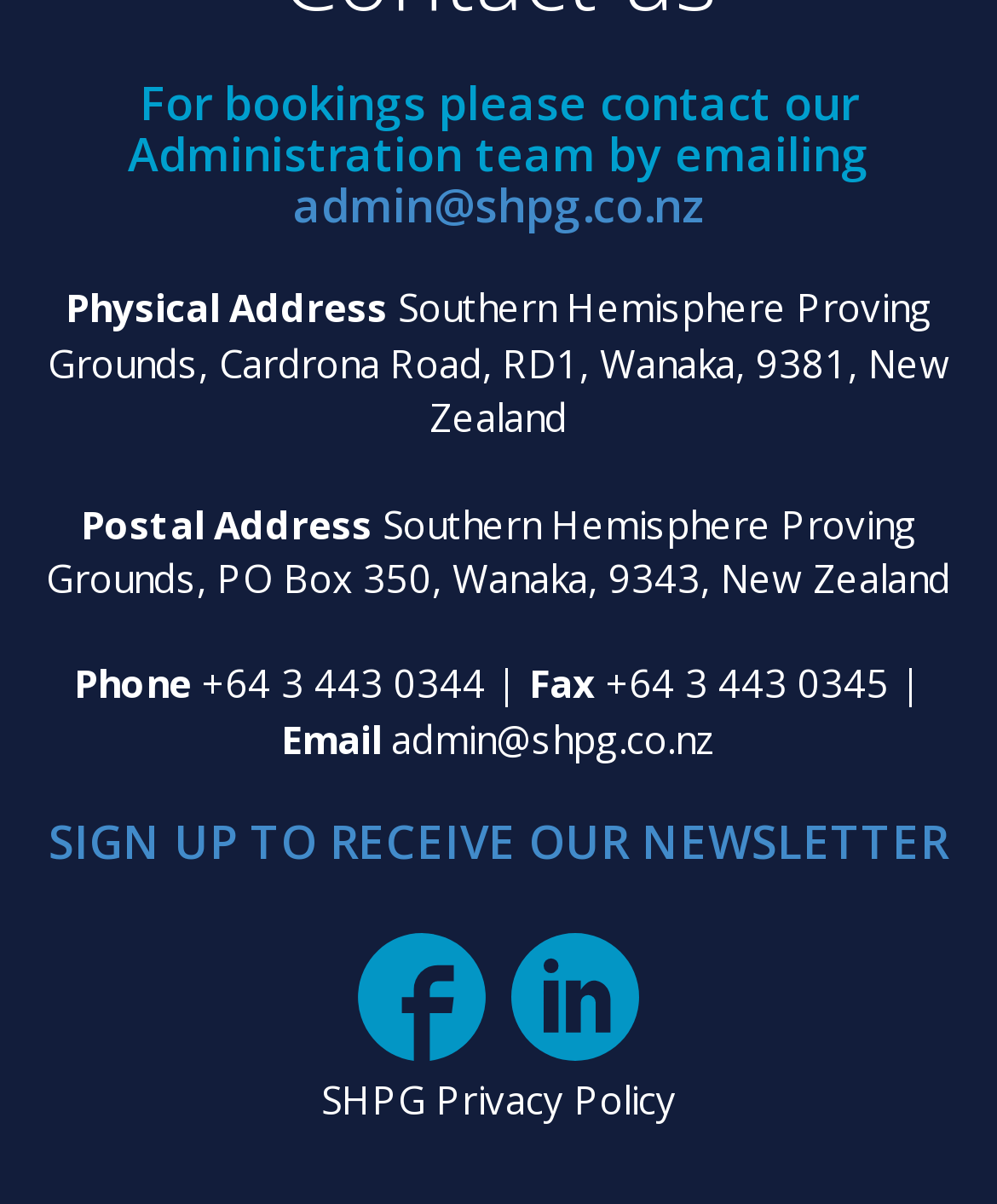Please answer the following question using a single word or phrase: What is the postal address of Southern Hemisphere Proving Grounds?

PO Box 350, Wanaka, 9343, New Zealand